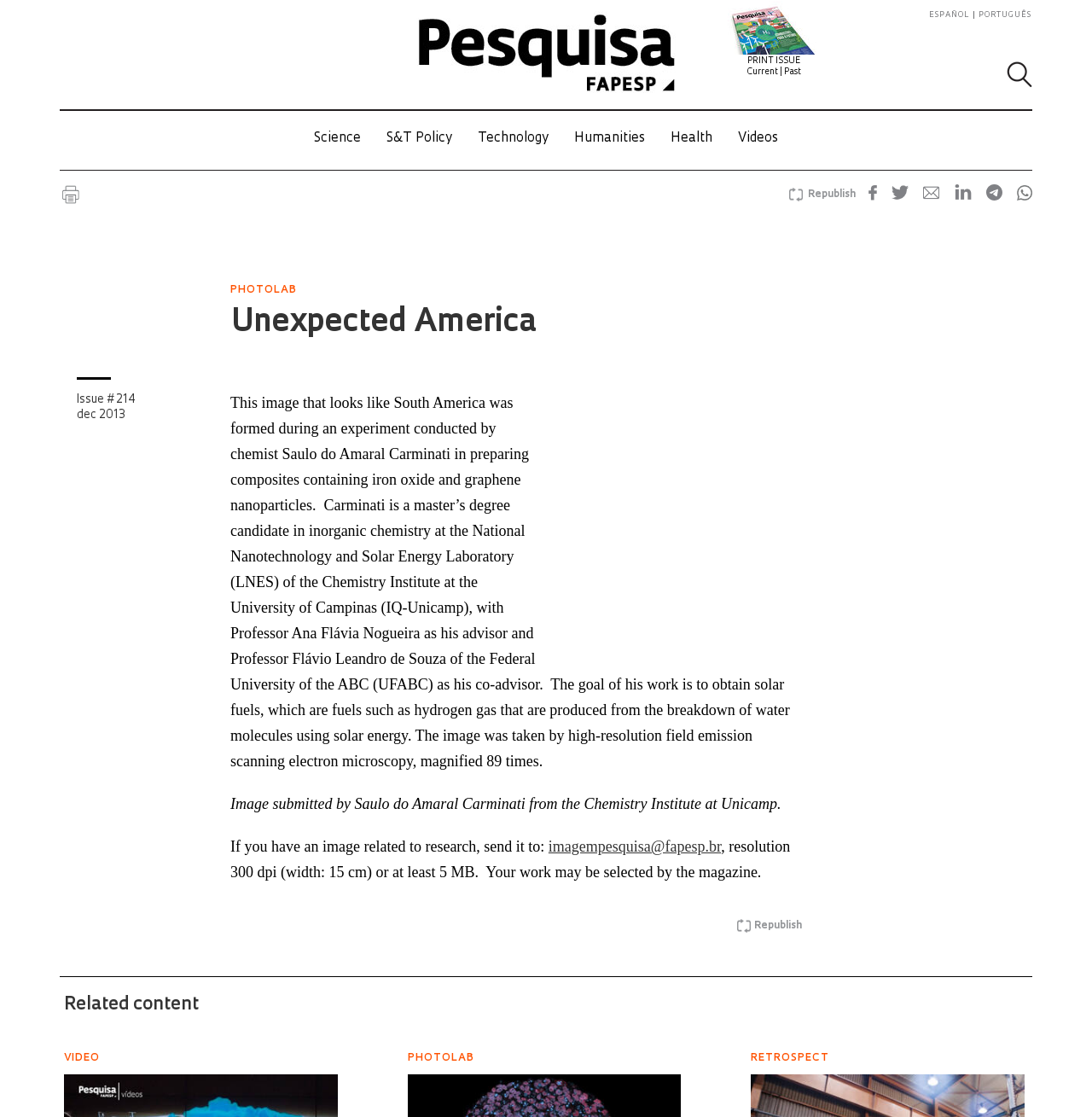What is the email address to submit an image related to research?
Based on the content of the image, thoroughly explain and answer the question.

The article provides an email address, imagempesquisa@fapesp.br, where readers can submit an image related to research, with a resolution of 300 dpi or at least 5 MB.